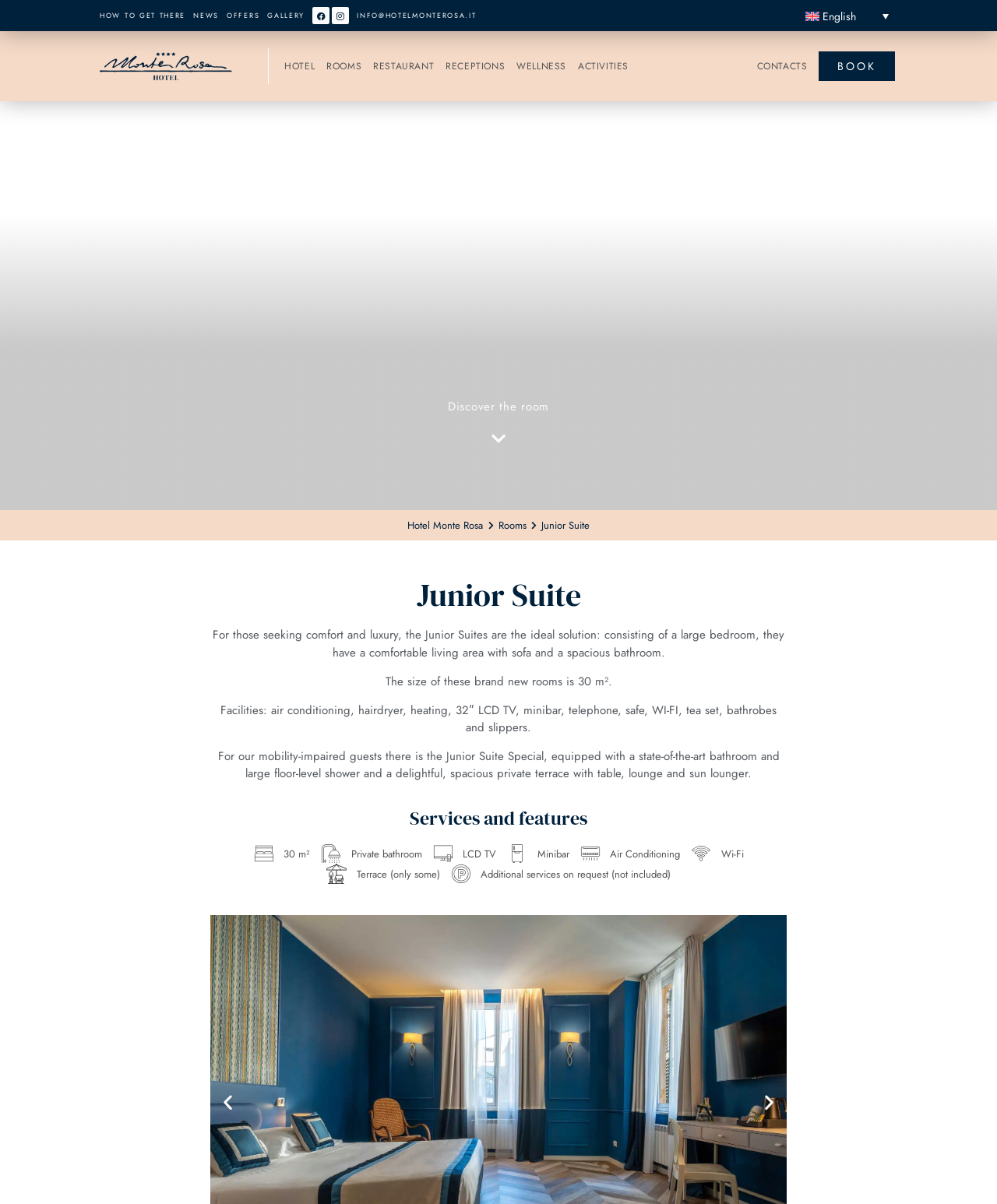Based on the provided description, "Rooms", find the bounding box of the corresponding UI element in the screenshot.

[0.328, 0.04, 0.363, 0.07]